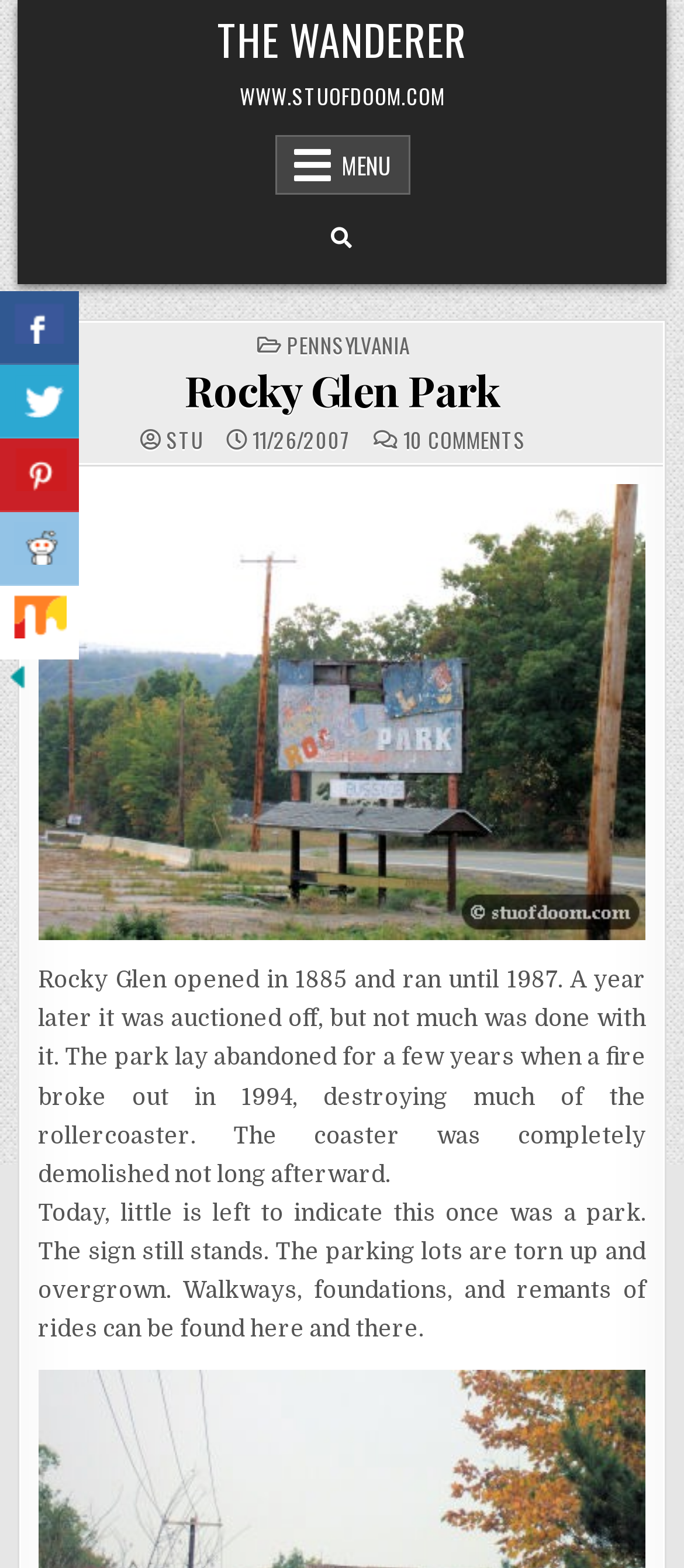Please extract and provide the main headline of the webpage.

Rocky Glen Park